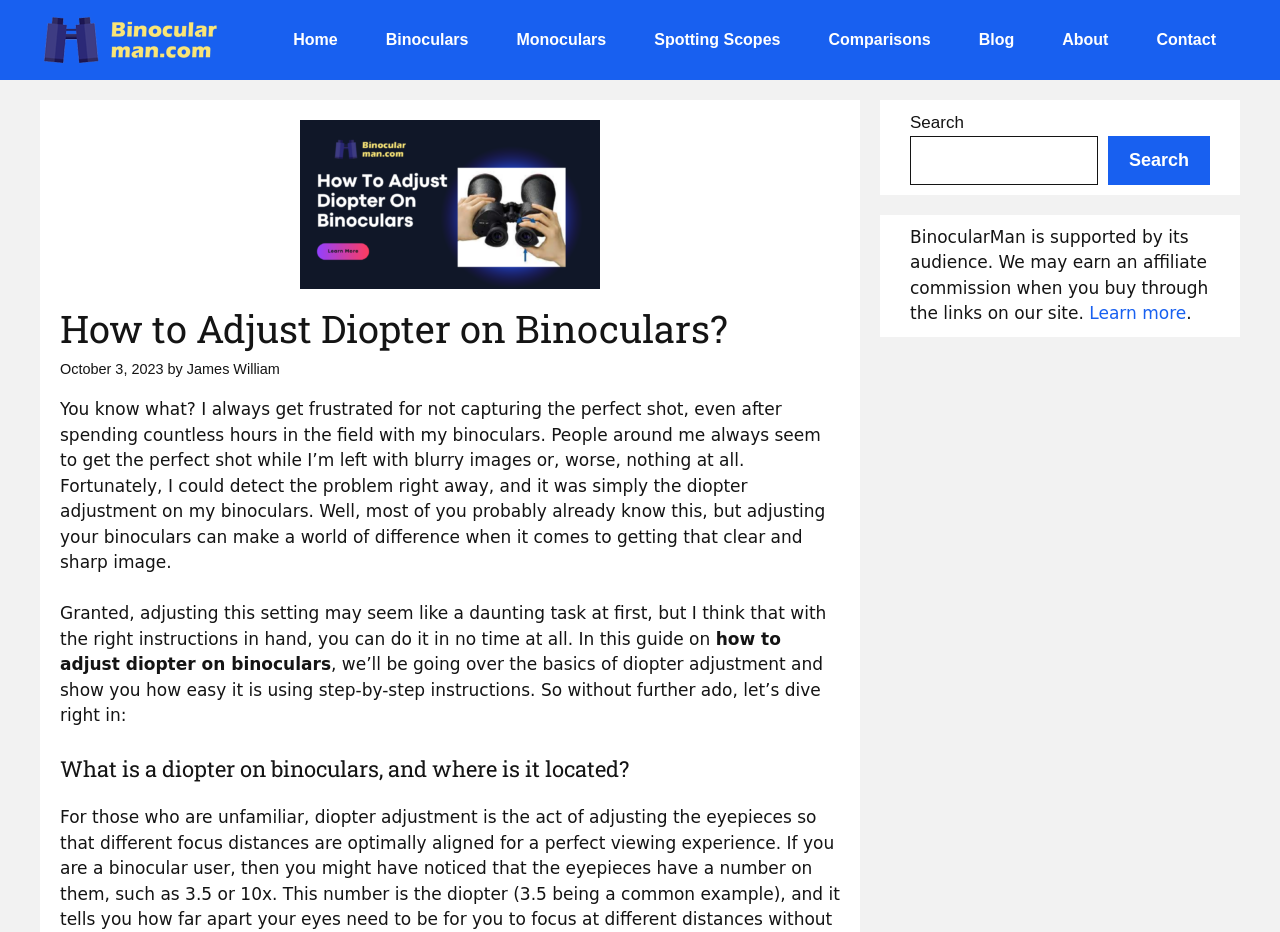Based on the element description Home, identify the bounding box of the UI element in the given webpage screenshot. The coordinates should be in the format (top-left x, top-left y, bottom-right x, bottom-right y) and must be between 0 and 1.

[0.21, 0.011, 0.283, 0.075]